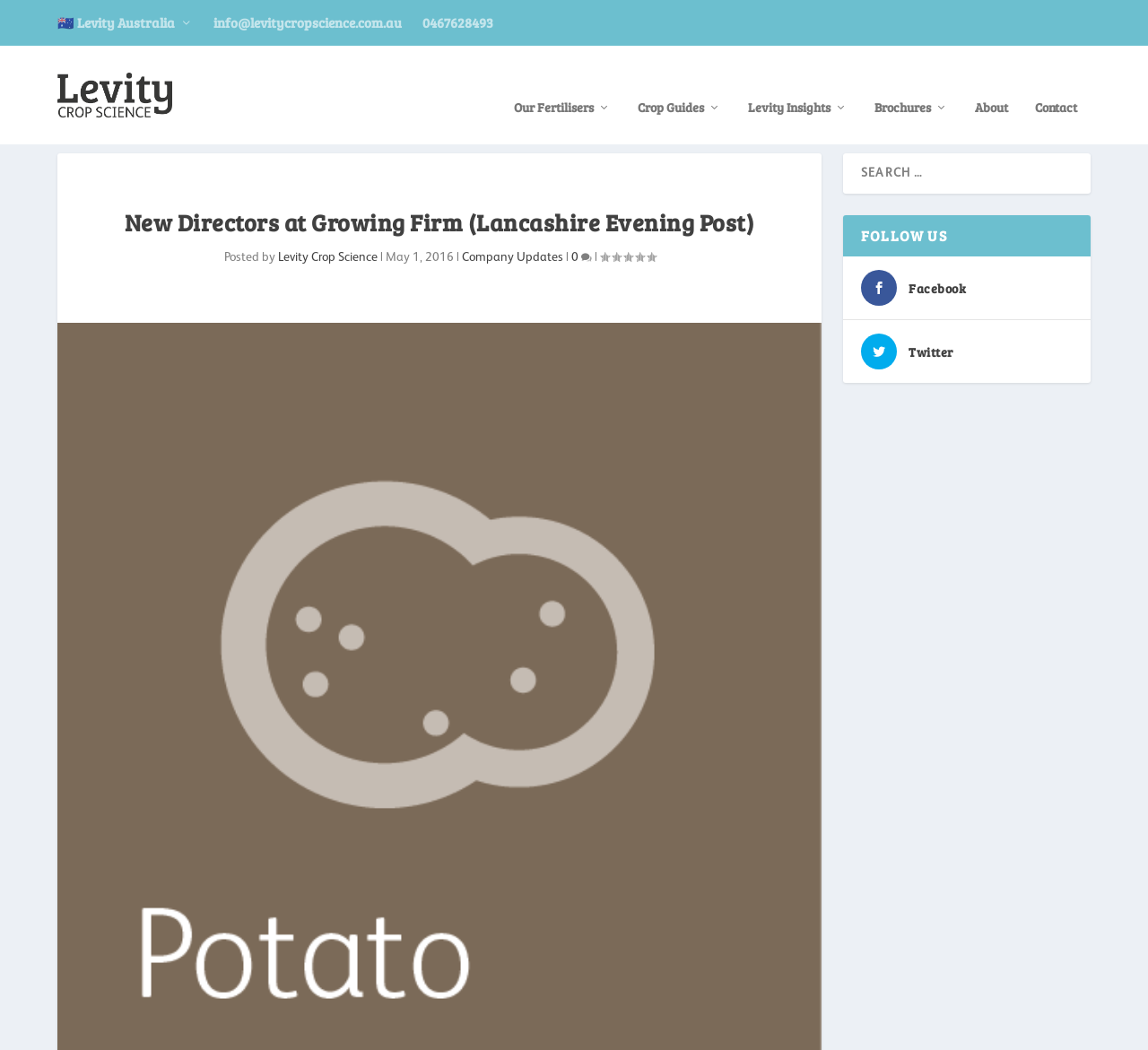Find and extract the text of the primary heading on the webpage.

New Directors at Growing Firm (Lancashire Evening Post)